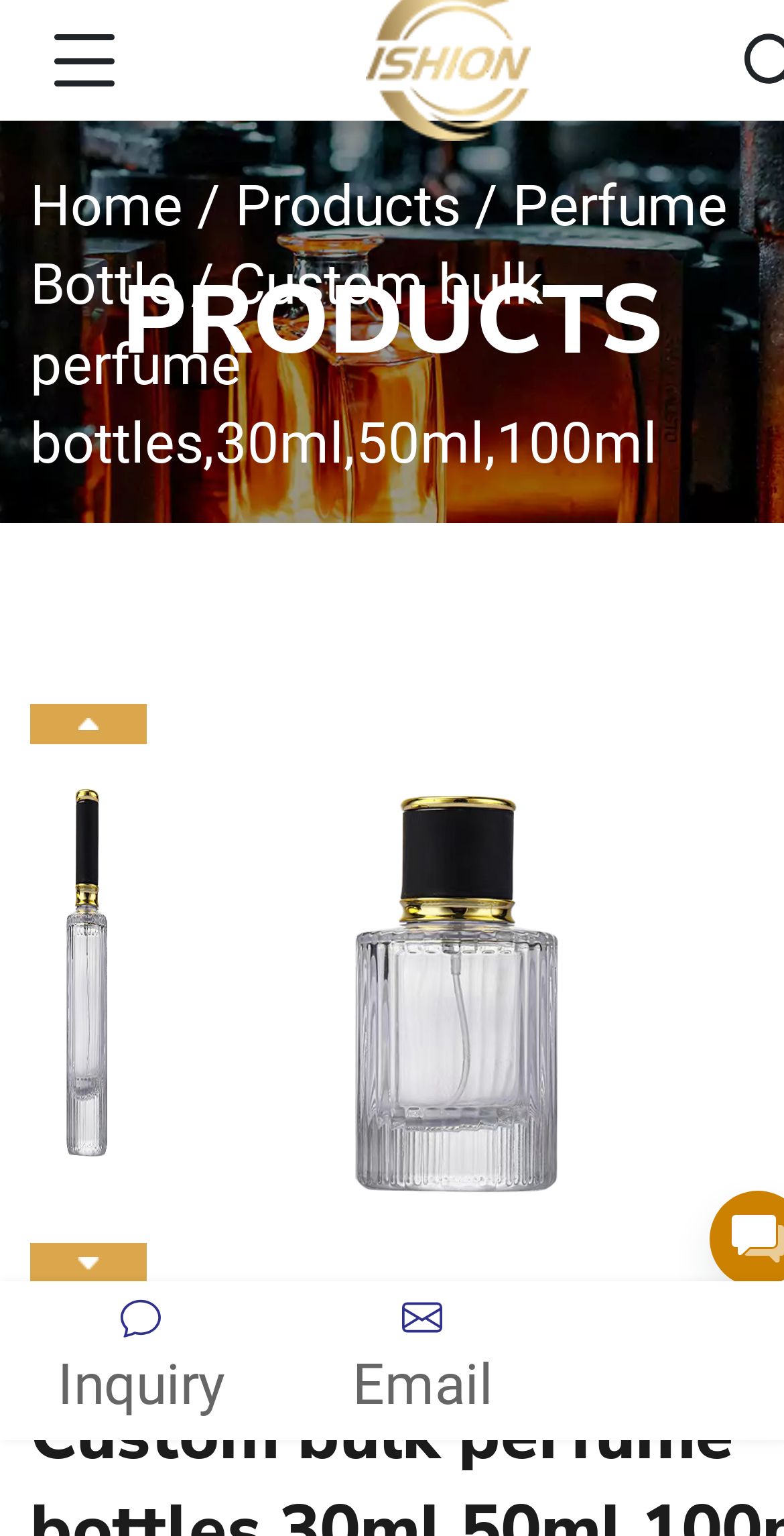Provide a one-word or short-phrase answer to the question:
How many navigation links are present?

4